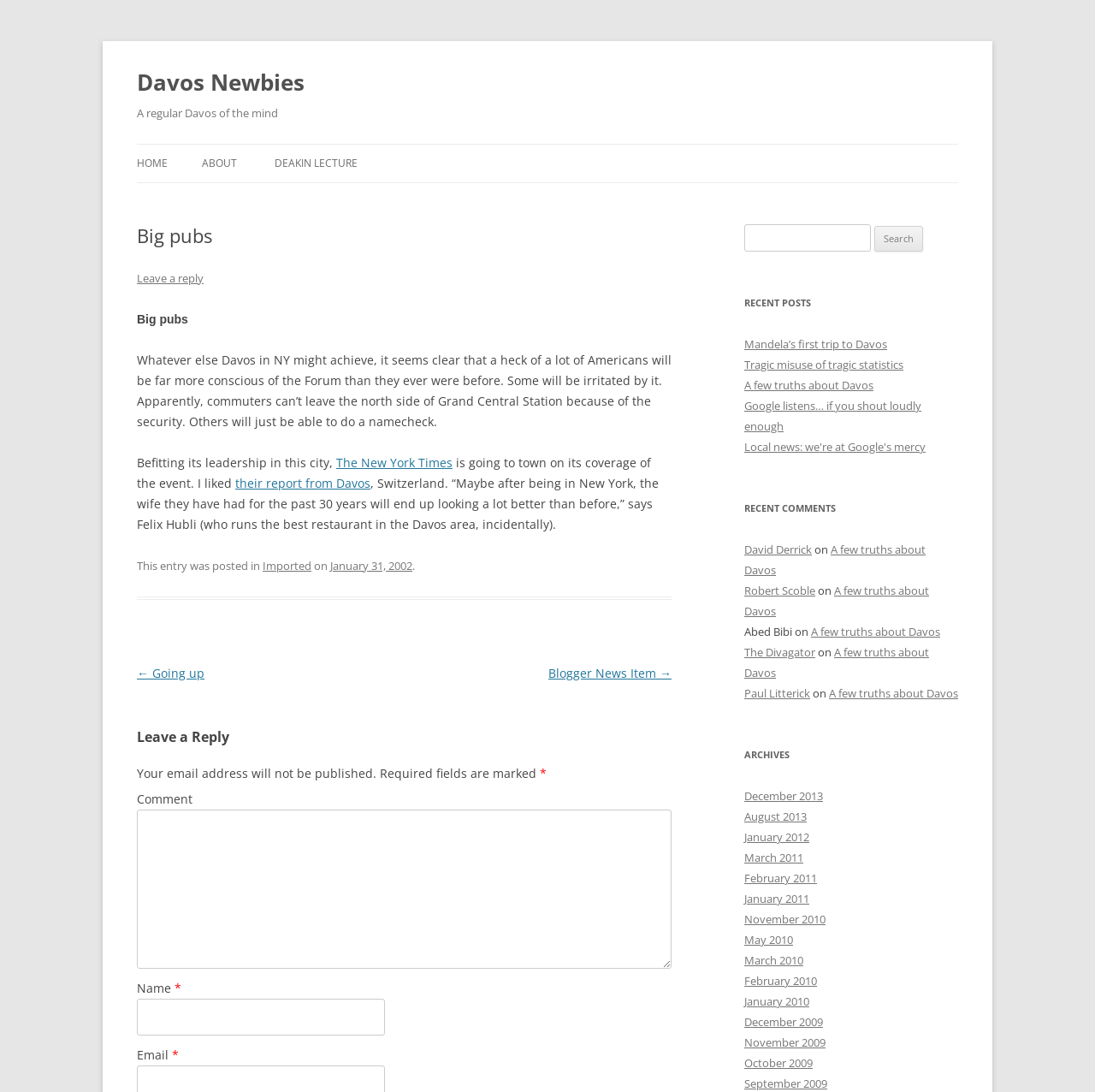Use a single word or phrase to respond to the question:
How many recent posts are listed?

5